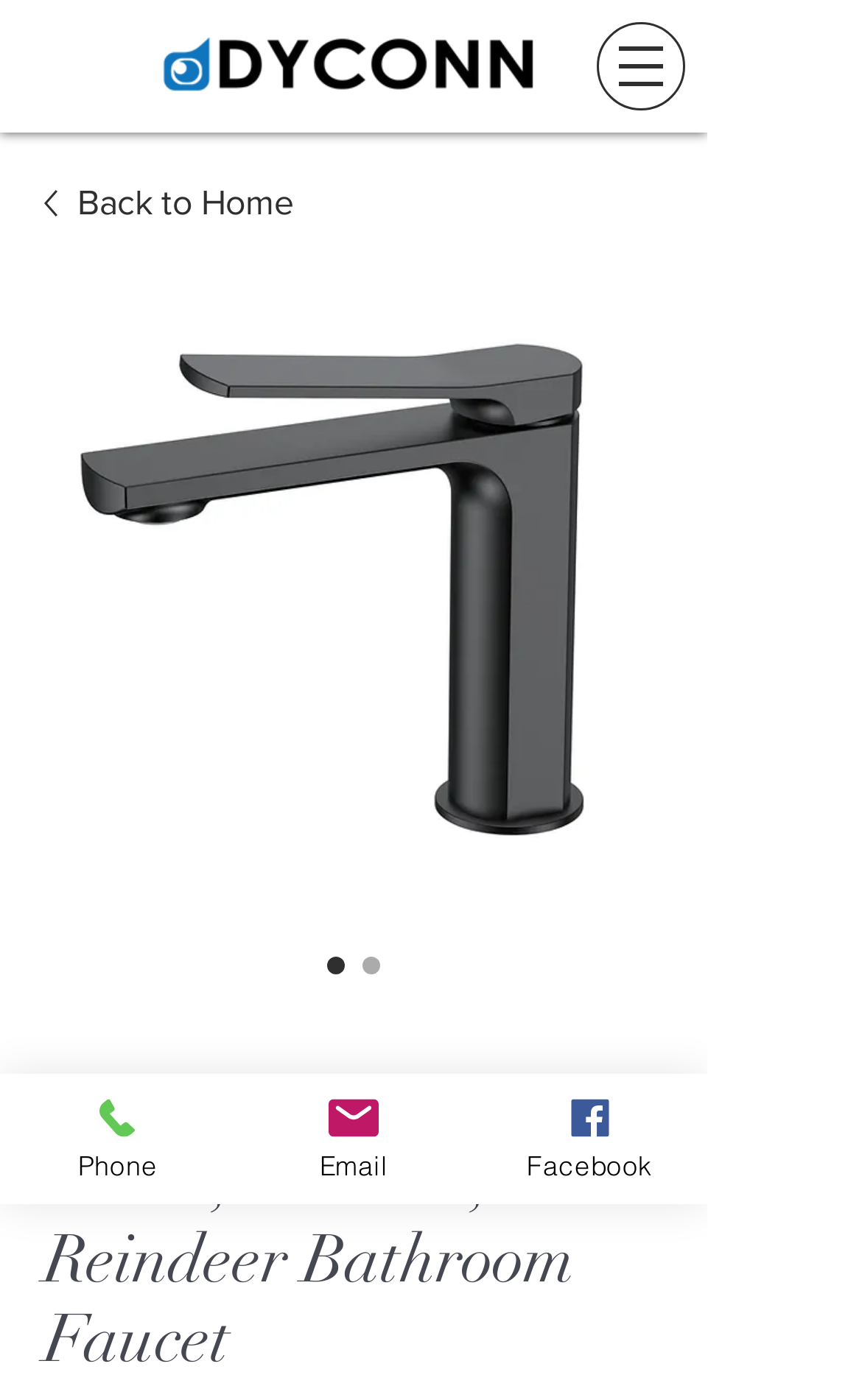What is the SKU of the product?
Please provide a comprehensive answer based on the information in the image.

I found the SKU of the product by looking at the static text element on the webpage, which says 'SKU: VS1H51A'.